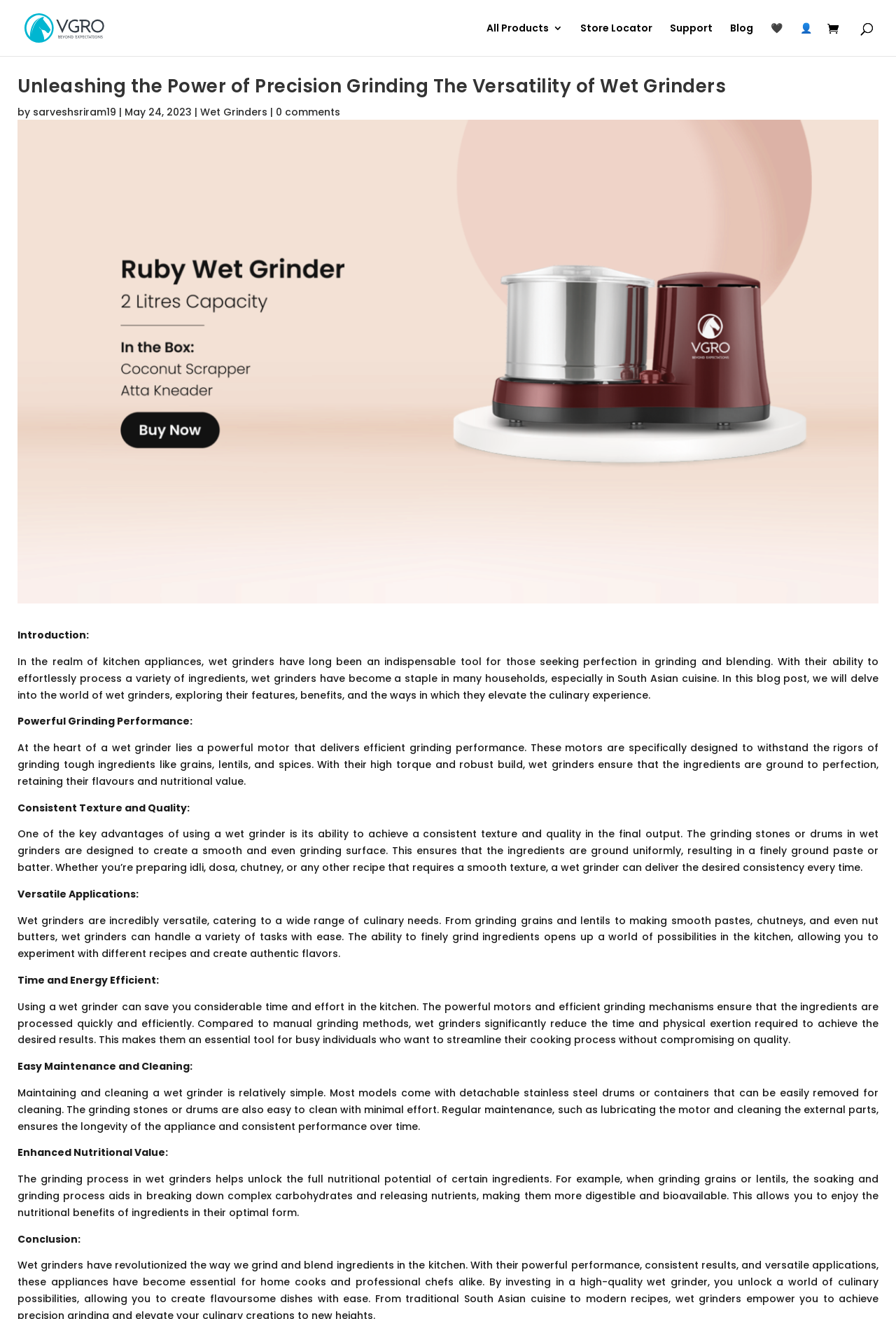Find the bounding box of the UI element described as: "parent_node: All Products". The bounding box coordinates should be given as four float values between 0 and 1, i.e., [left, top, right, bottom].

[0.923, 0.016, 0.944, 0.029]